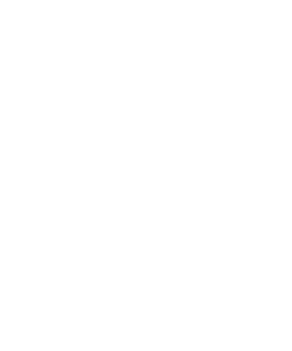What is the focus of the webpage?
Using the image provided, answer with just one word or phrase.

Promoting local businesses